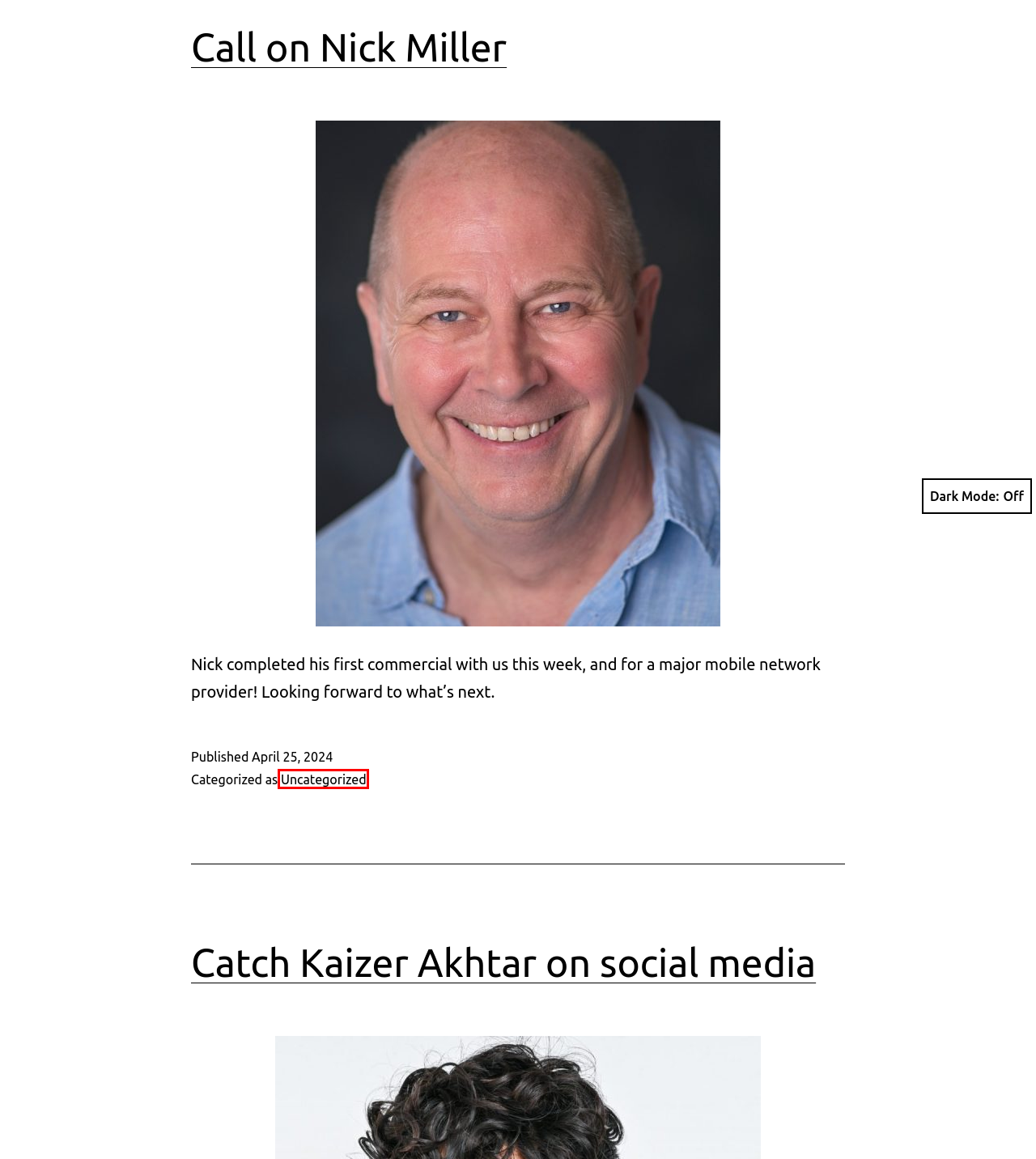Observe the screenshot of a webpage with a red bounding box around an element. Identify the webpage description that best fits the new page after the element inside the bounding box is clicked. The candidates are:
A. Call on Nick Miller – Alphabet Management
B. NEWS – Alphabet Management
C. Uncategorized – Alphabet Management
D. ACTORS – Alphabet Management
E. Catch Kaizer Akhtar on social media – Alphabet Management
F. ABOUT US – Alphabet Management
G. A_Management – Page 2 – Alphabet Management
H. Hannah appears in new Disney+ show Renegade Nell – Alphabet Management

C